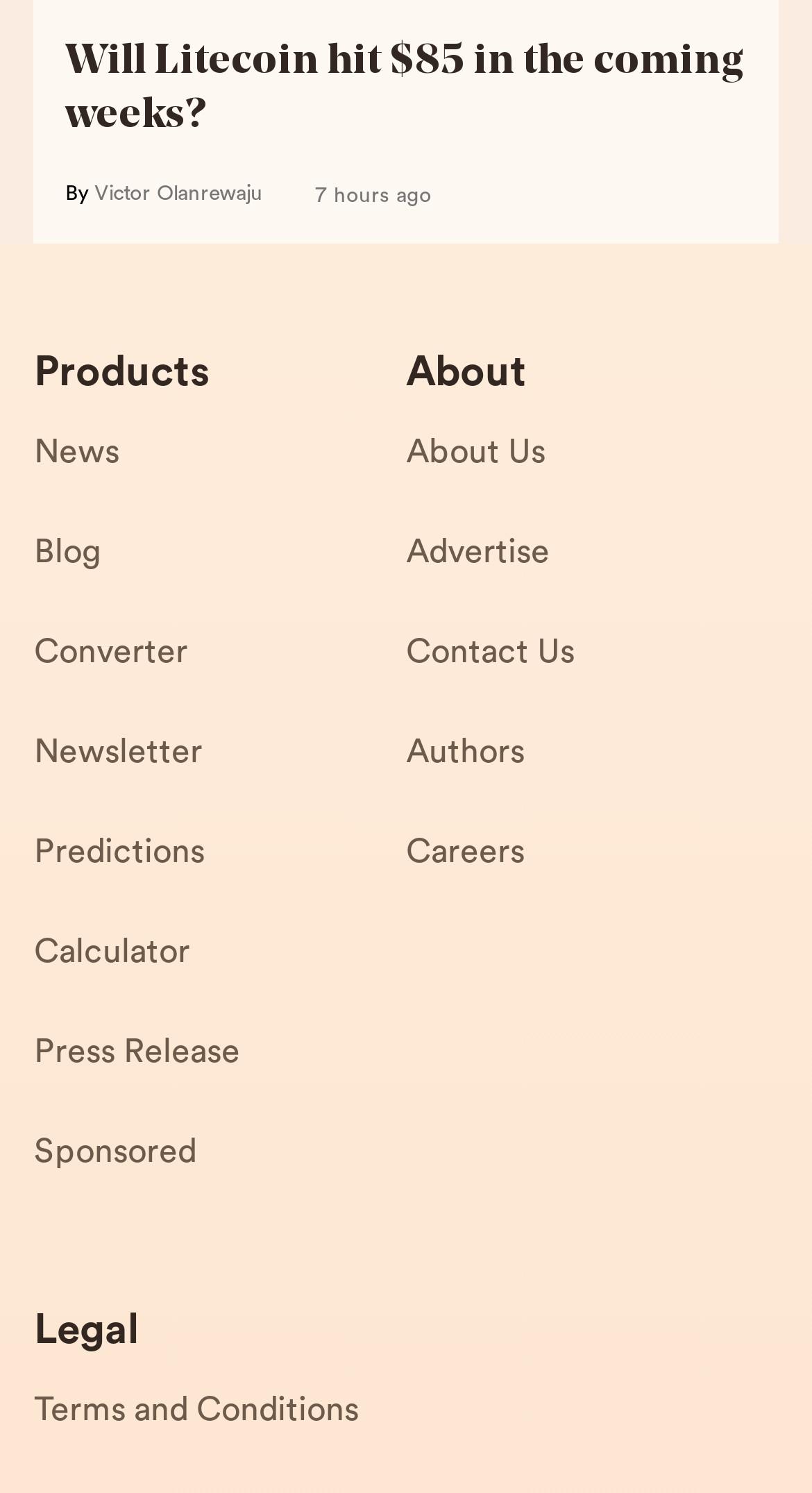Please identify the bounding box coordinates of the element's region that I should click in order to complete the following instruction: "Go to the News section". The bounding box coordinates consist of four float numbers between 0 and 1, i.e., [left, top, right, bottom].

[0.042, 0.282, 0.5, 0.349]